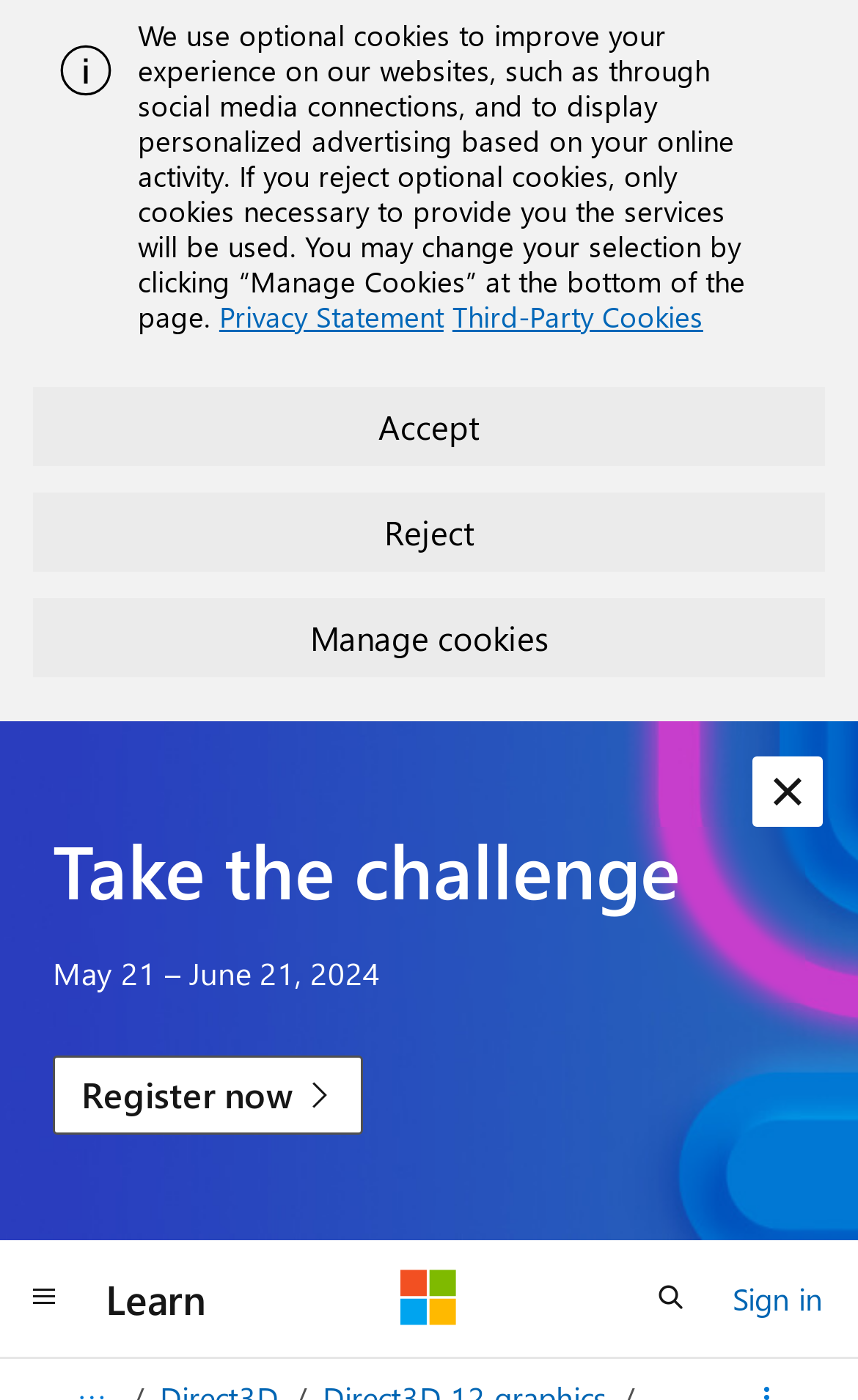Please indicate the bounding box coordinates for the clickable area to complete the following task: "go to the European Identity Conference Blog". The coordinates should be specified as four float numbers between 0 and 1, i.e., [left, top, right, bottom].

None